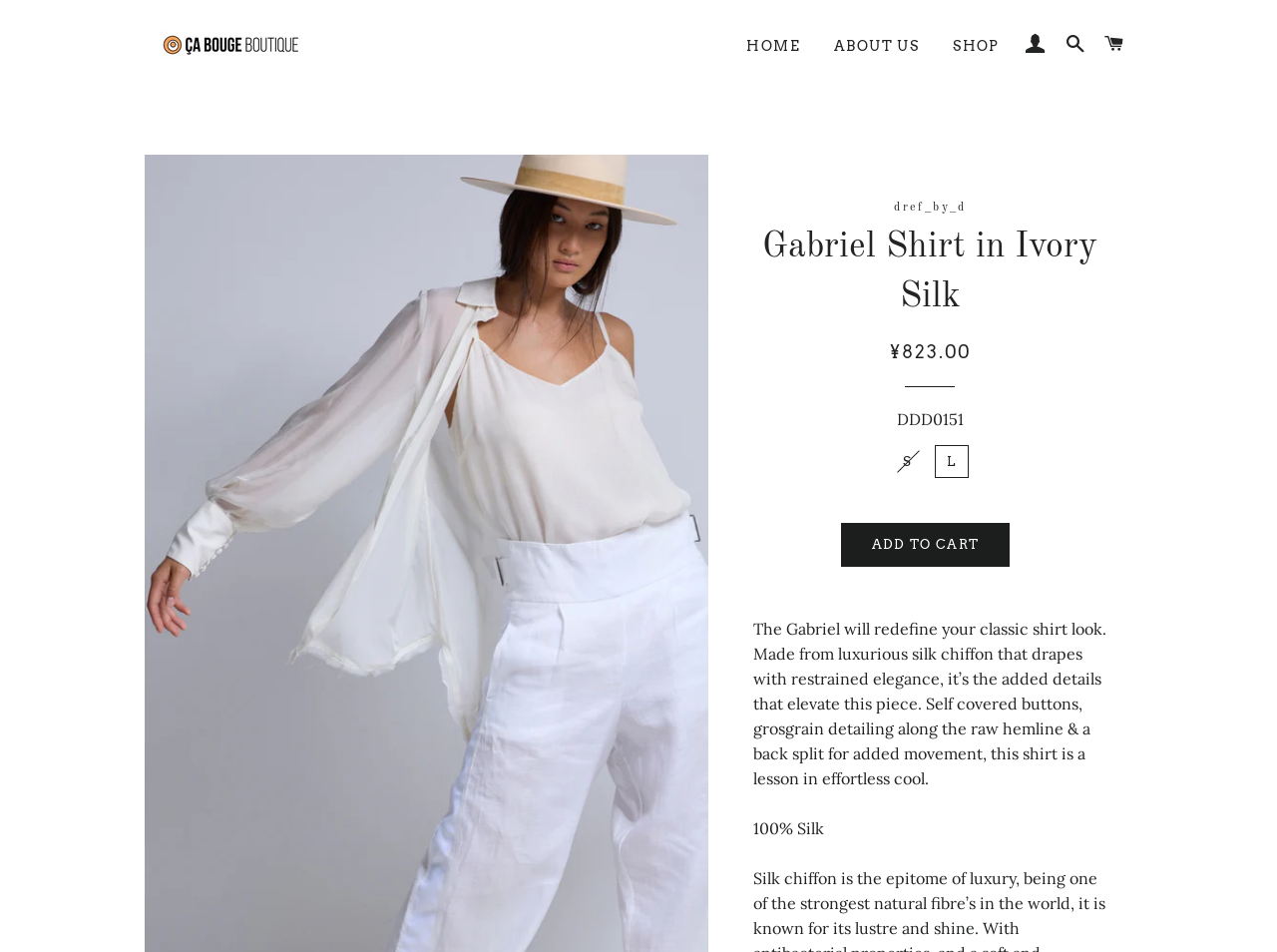Please answer the following question using a single word or phrase: 
What is the function of the button below the product description?

ADD TO CART